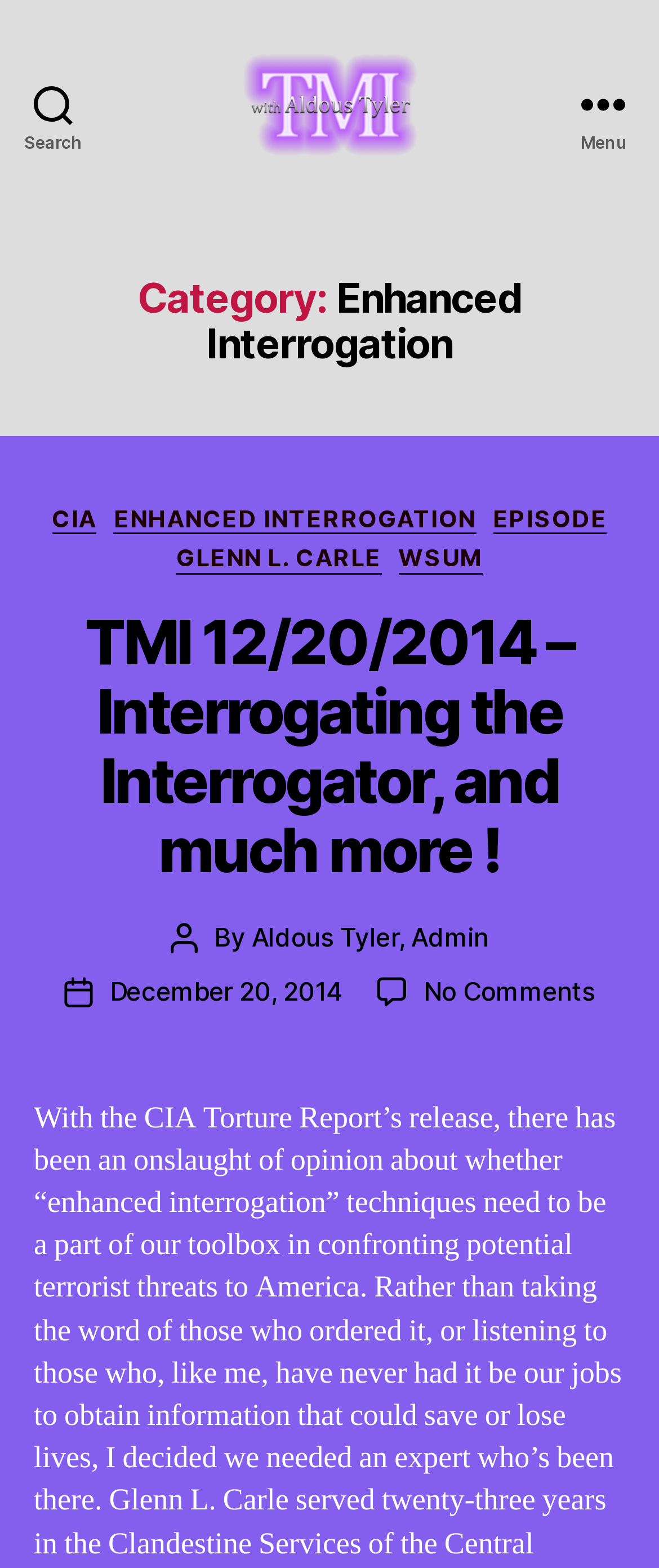Identify the bounding box coordinates for the UI element described as follows: Glenn L. Carle. Use the format (top-left x, top-left y, bottom-right x, bottom-right y) and ensure all values are floating point numbers between 0 and 1.

[0.268, 0.346, 0.578, 0.366]